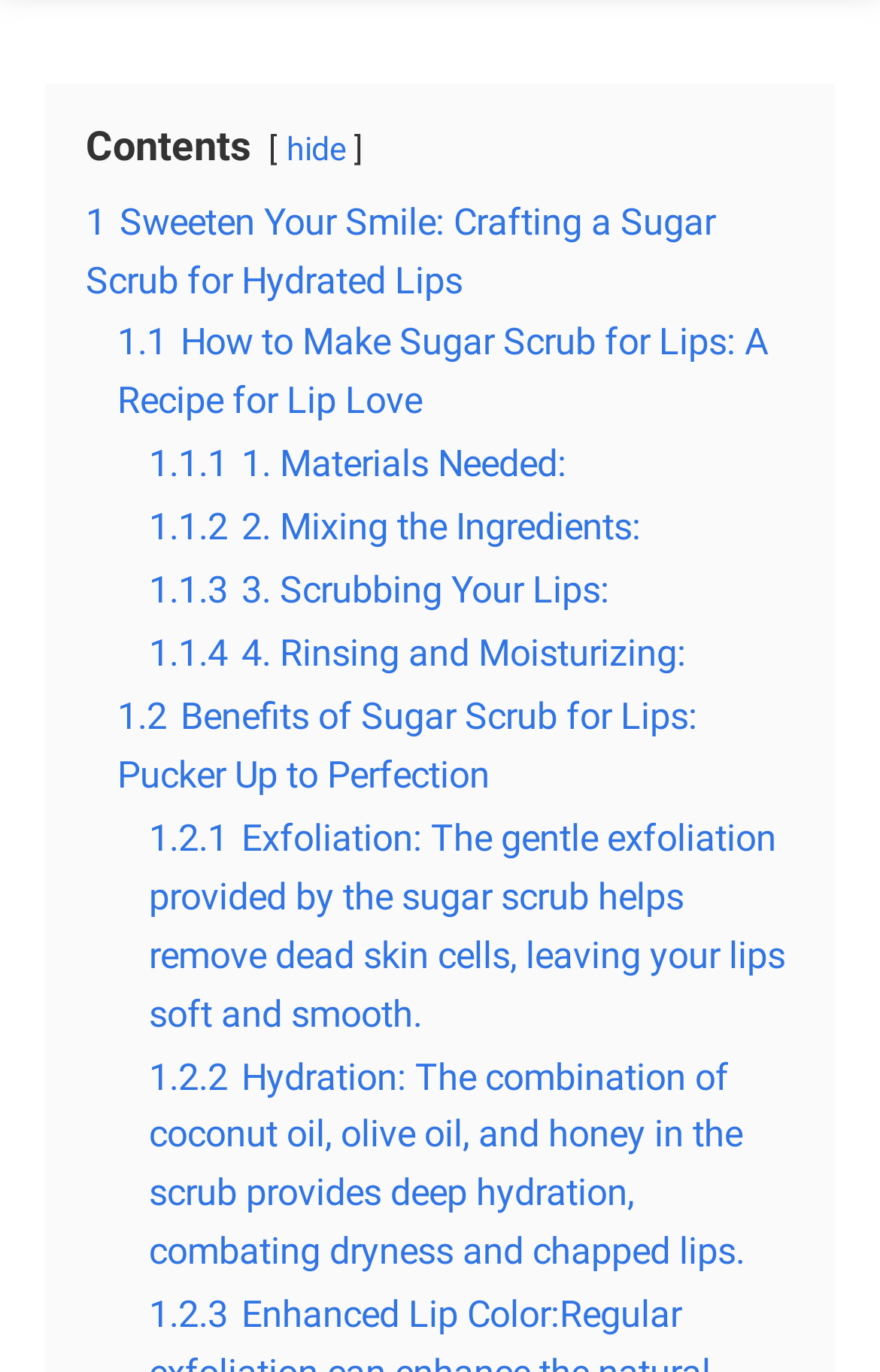Determine the bounding box coordinates of the target area to click to execute the following instruction: "Read 'How to Make Sugar Scrub for Lips: A Recipe for Lip Love'."

[0.133, 0.234, 0.872, 0.308]